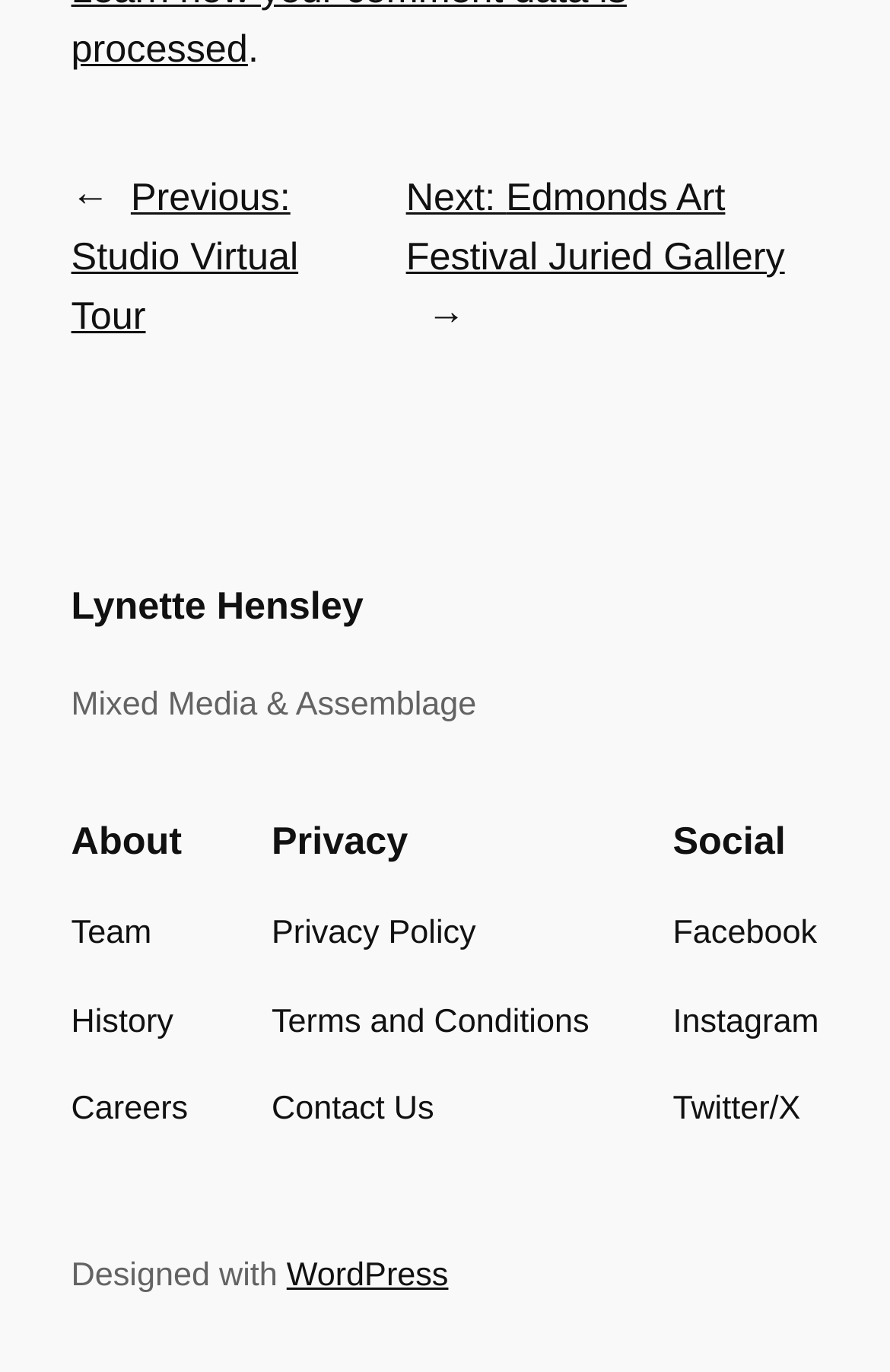Using the format (top-left x, top-left y, bottom-right x, bottom-right y), and given the element description, identify the bounding box coordinates within the screenshot: Terms and Conditions

[0.305, 0.726, 0.662, 0.764]